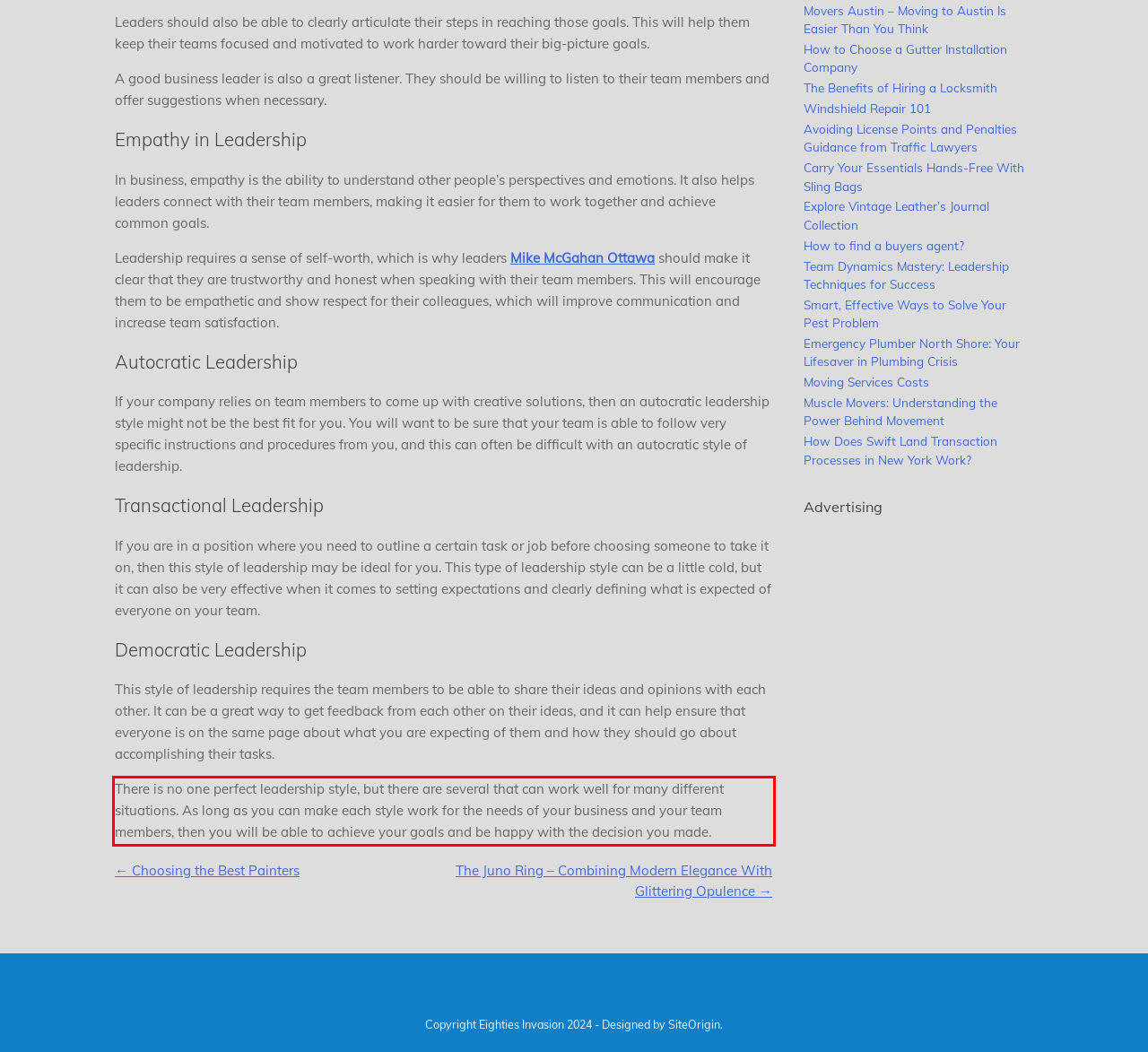Please perform OCR on the text within the red rectangle in the webpage screenshot and return the text content.

There is no one perfect leadership style, but there are several that can work well for many different situations. As long as you can make each style work for the needs of your business and your team members, then you will be able to achieve your goals and be happy with the decision you made.